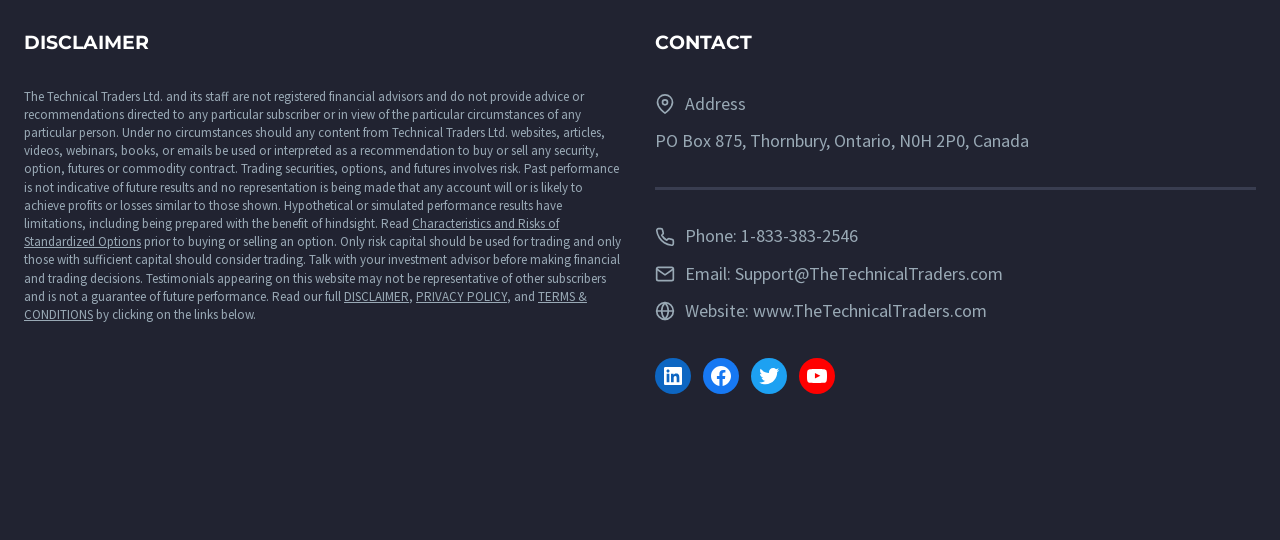Can you give a detailed response to the following question using the information from the image? What social media platforms does the company have?

I found the social media platforms by looking at the links at the bottom of the webpage, which are labeled as 'LinkedIn', 'Facebook', 'Twitter', and 'YouTube'.